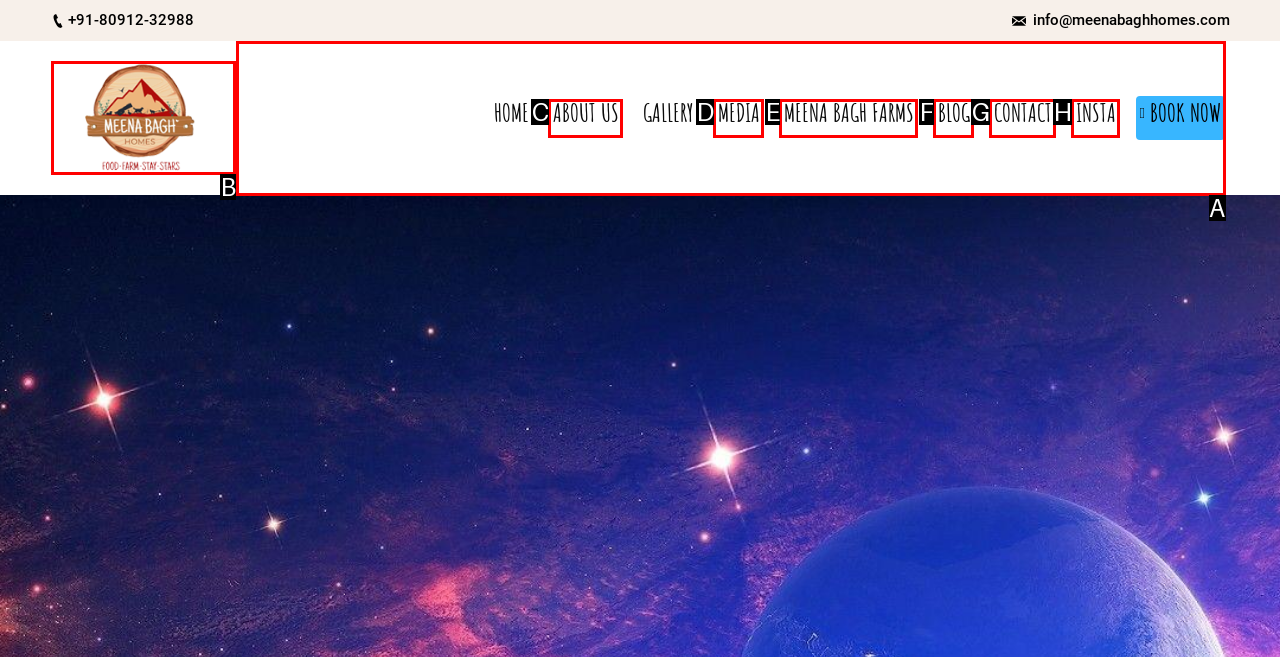Identify the correct option to click in order to complete this task: click MeenaBagh Homes
Answer with the letter of the chosen option directly.

B